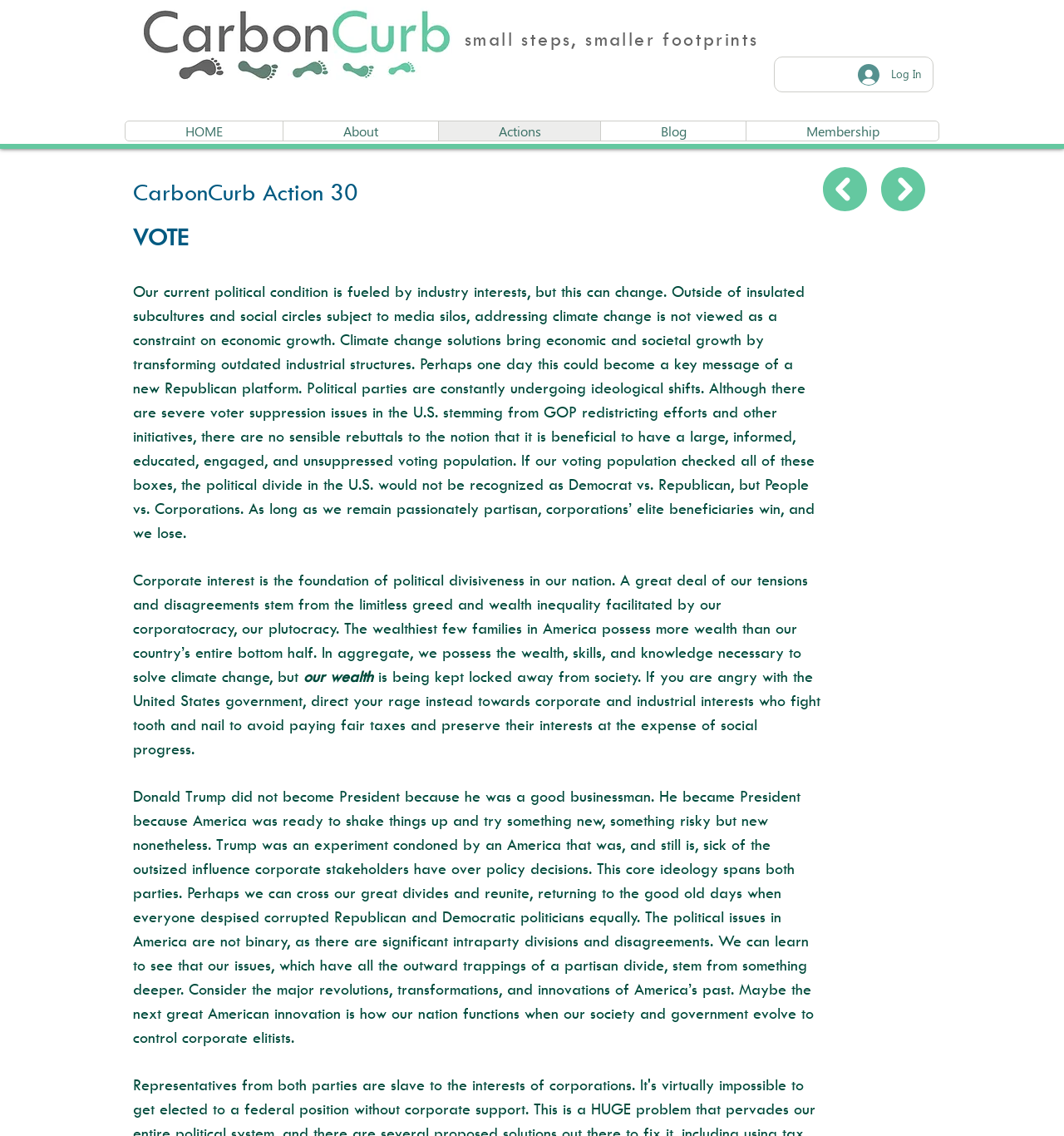Refer to the image and provide an in-depth answer to the question:
What is the theme of the webpage content?

I analyzed the text content of the webpage and found that it discusses climate change, politics, and the influence of corporations on policy decisions, indicating that the theme of the webpage content is related to climate change and politics.